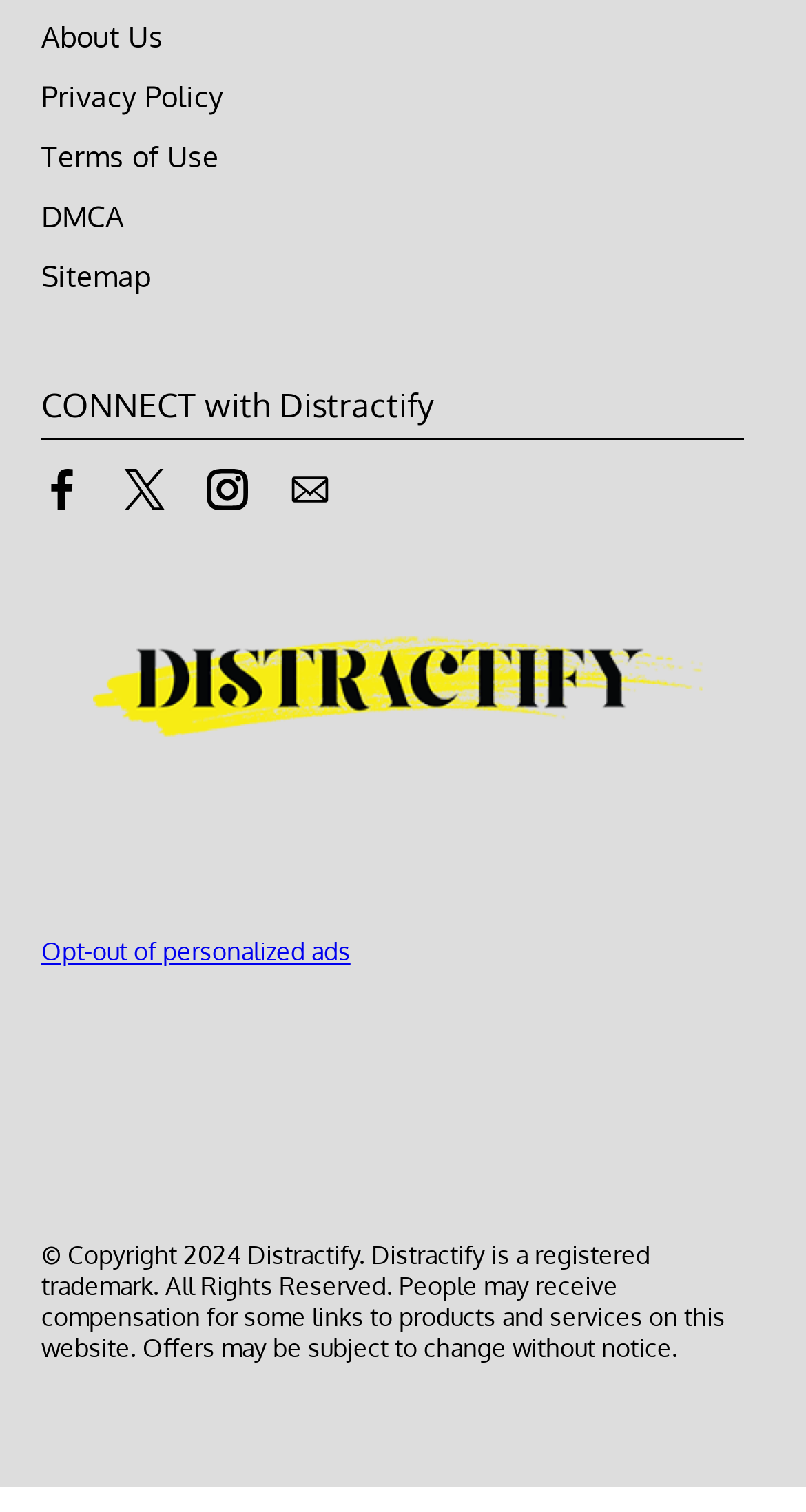What is the copyright year of the website?
Please respond to the question with as much detail as possible.

I found the copyright year by looking at the text at the bottom of the webpage, which states '© Copyright 2024 Distractify'.